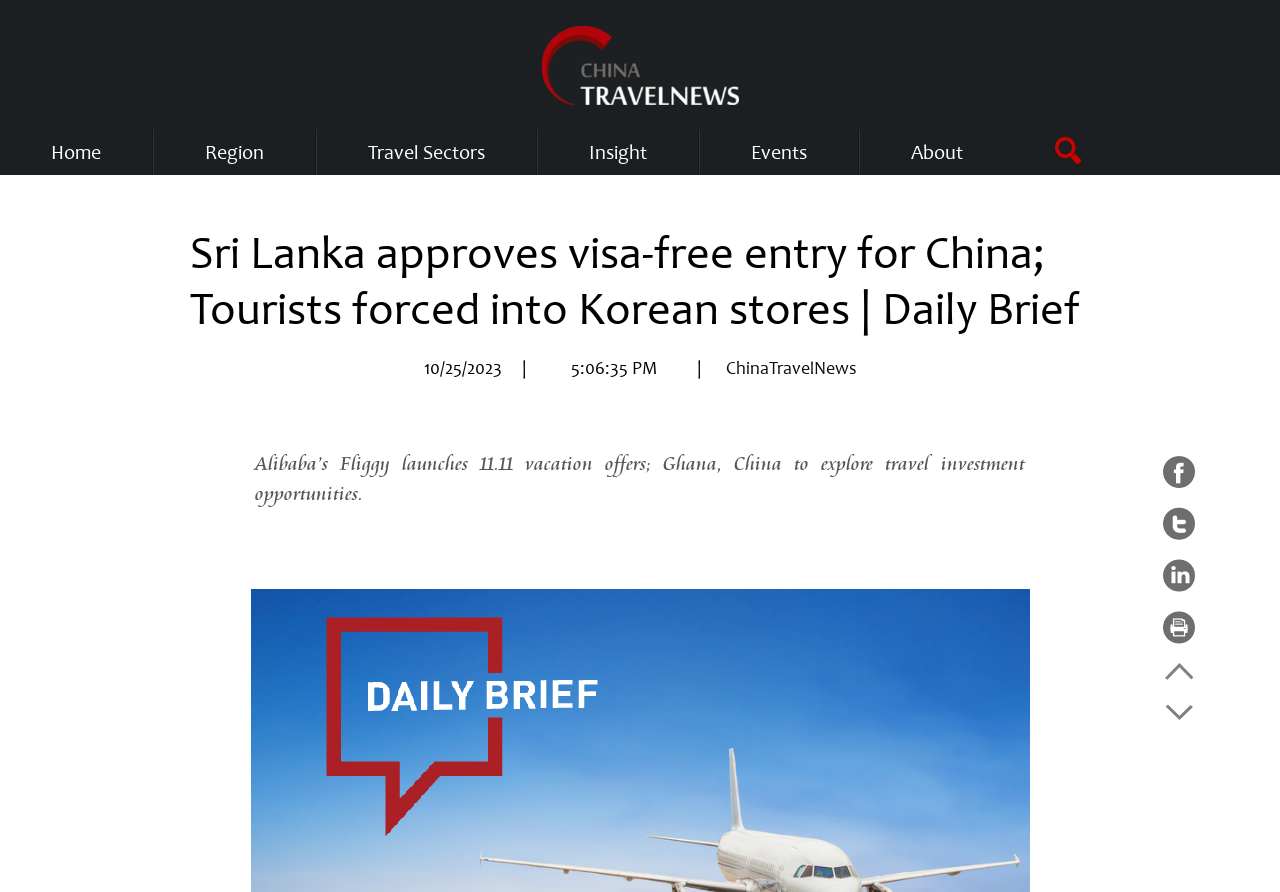Examine the image and give a thorough answer to the following question:
What are the main categories on the website?

I found the main categories by examining the heading elements with the corresponding link elements, which indicate that they are clickable categories. The categories are 'Home', 'Region', 'Travel Sectors', 'Insight', 'Events', and 'About'.